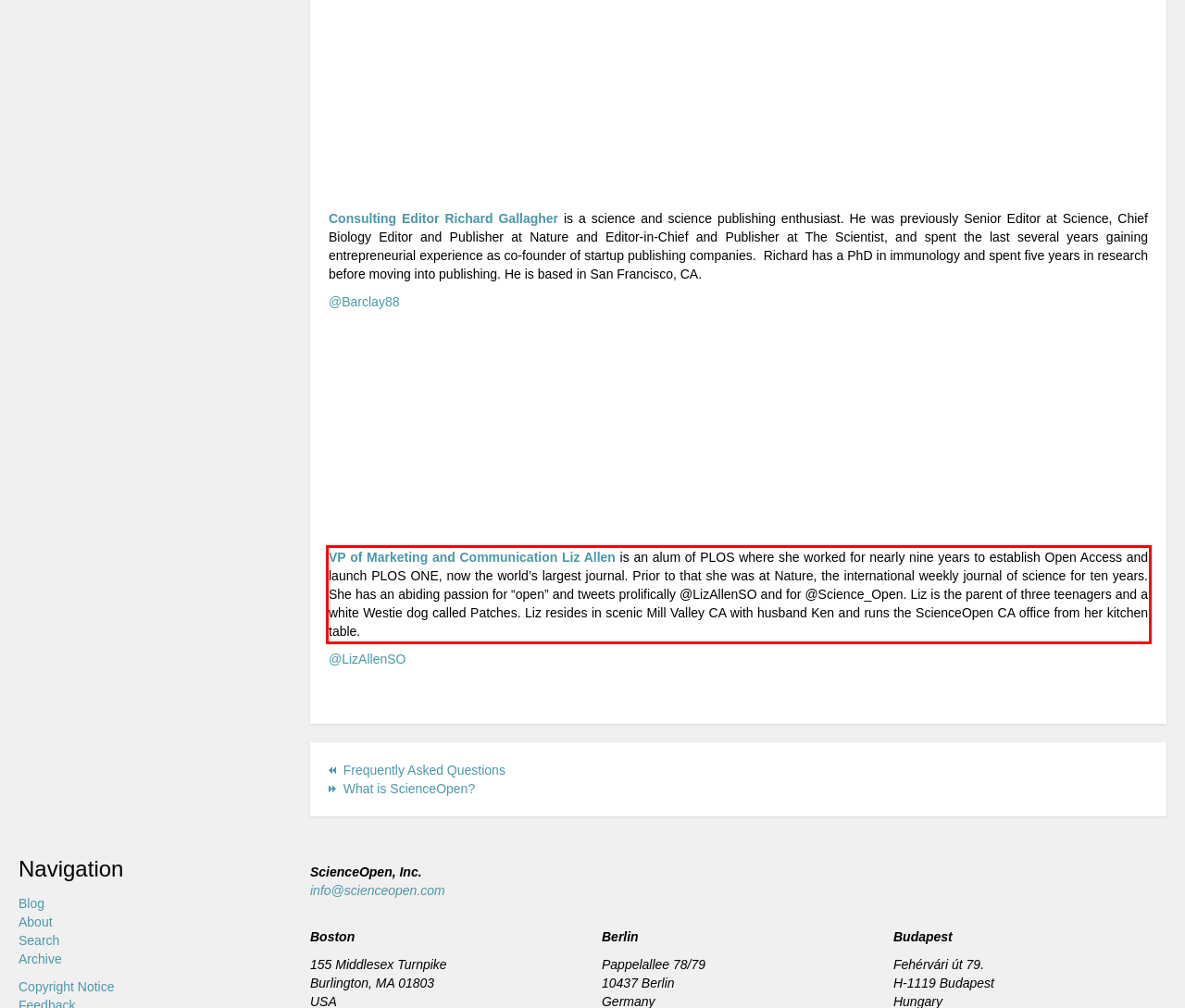Please recognize and transcribe the text located inside the red bounding box in the webpage image.

VP of Marketing and Communication Liz Allen is an alum of PLOS where she worked for nearly nine years to establish Open Access and launch PLOS ONE, now the world’s largest journal. Prior to that she was at Nature, the international weekly journal of science for ten years. She has an abiding passion for “open” and tweets prolifically @LizAllenSO and for @Science_Open. Liz is the parent of three teenagers and a white Westie dog called Patches. Liz resides in scenic Mill Valley CA with husband Ken and runs the ScienceOpen CA office from her kitchen table.